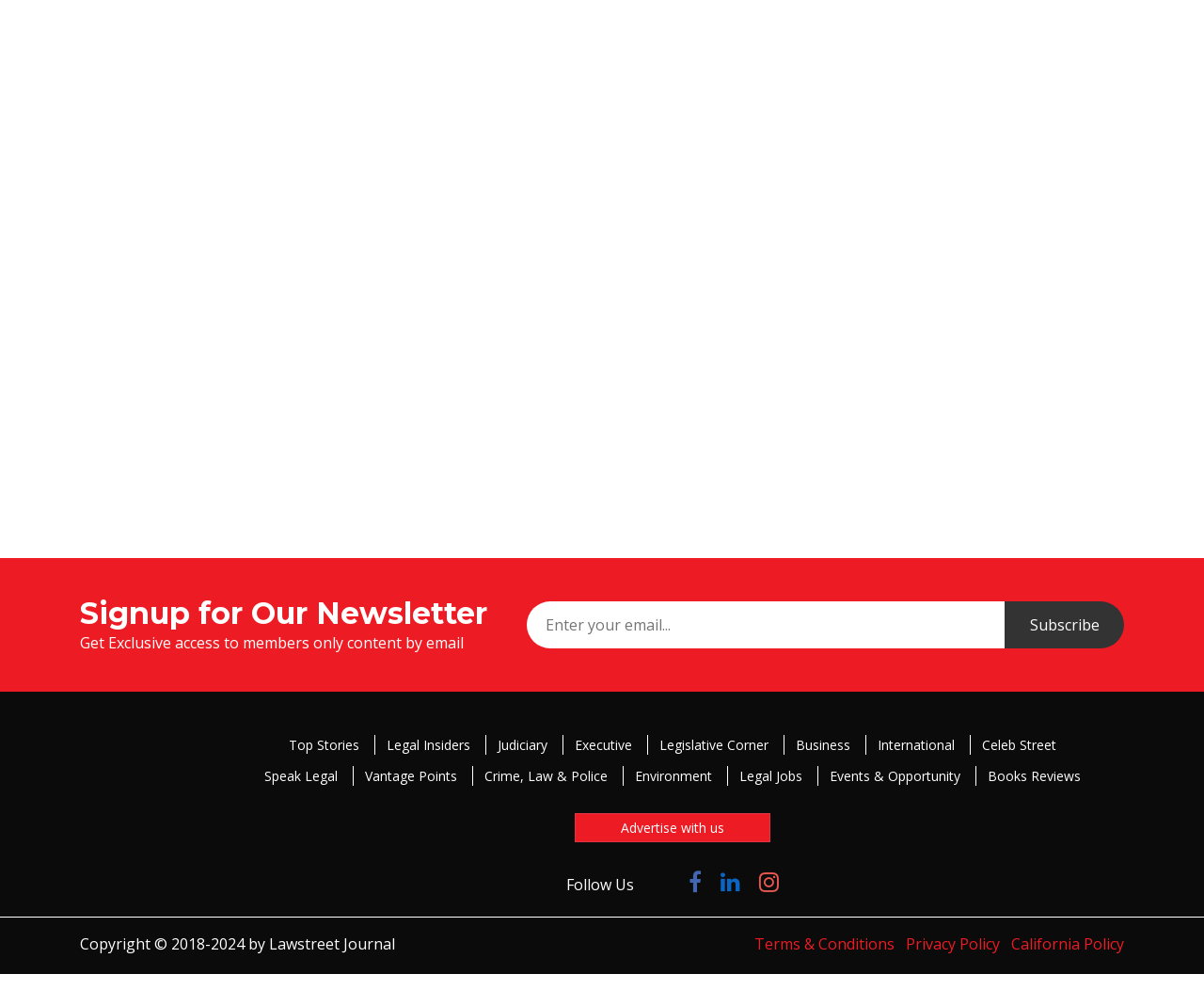Identify the bounding box coordinates for the UI element that matches this description: "Top Stories".

[0.23, 0.731, 0.308, 0.751]